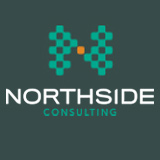Give a detailed account of the visual elements in the image.

The image features the logo of Northside Consulting, characterized by a modern and vibrant design. The logo incorporates geometric shapes in a teal and orange color palette, symbolizing innovation and connectivity. The name "NORTHSIDE" is prominently displayed in bold, uppercase letters, emphasizing the consulting firm's professional identity, while "CONSULTING" is presented in a lighter font, conveying a sense of approachability and expertise. The background is a deep, muted green, enhancing the visual impact of the logo and suggesting a foundation of stability and reliability in the consulting industry. This logo is likely intended to represent a company focused on offering strategic consulting services, helping clients navigate complex business challenges.